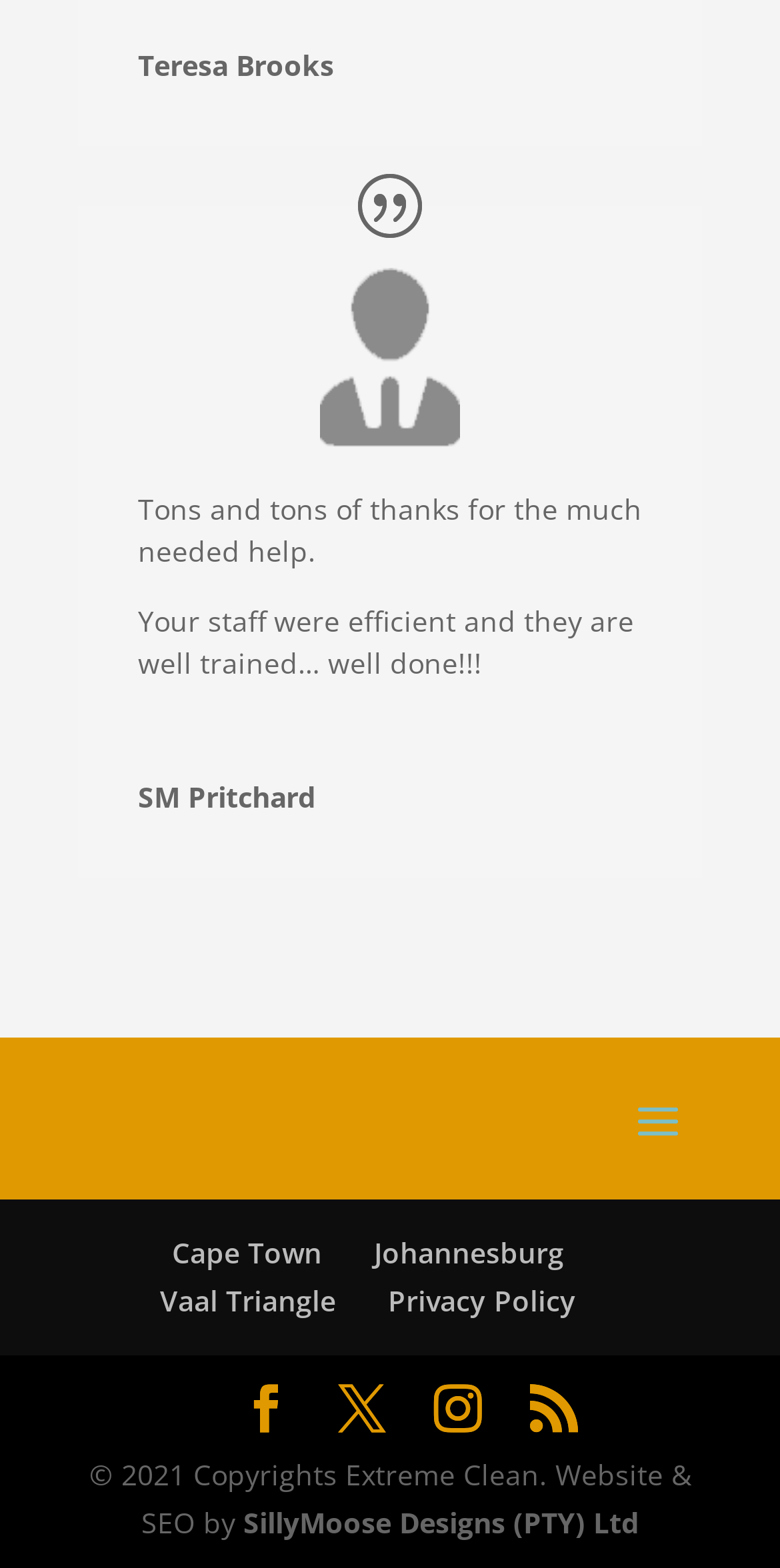Provide your answer to the question using just one word or phrase: How many cities are mentioned on the webpage?

3